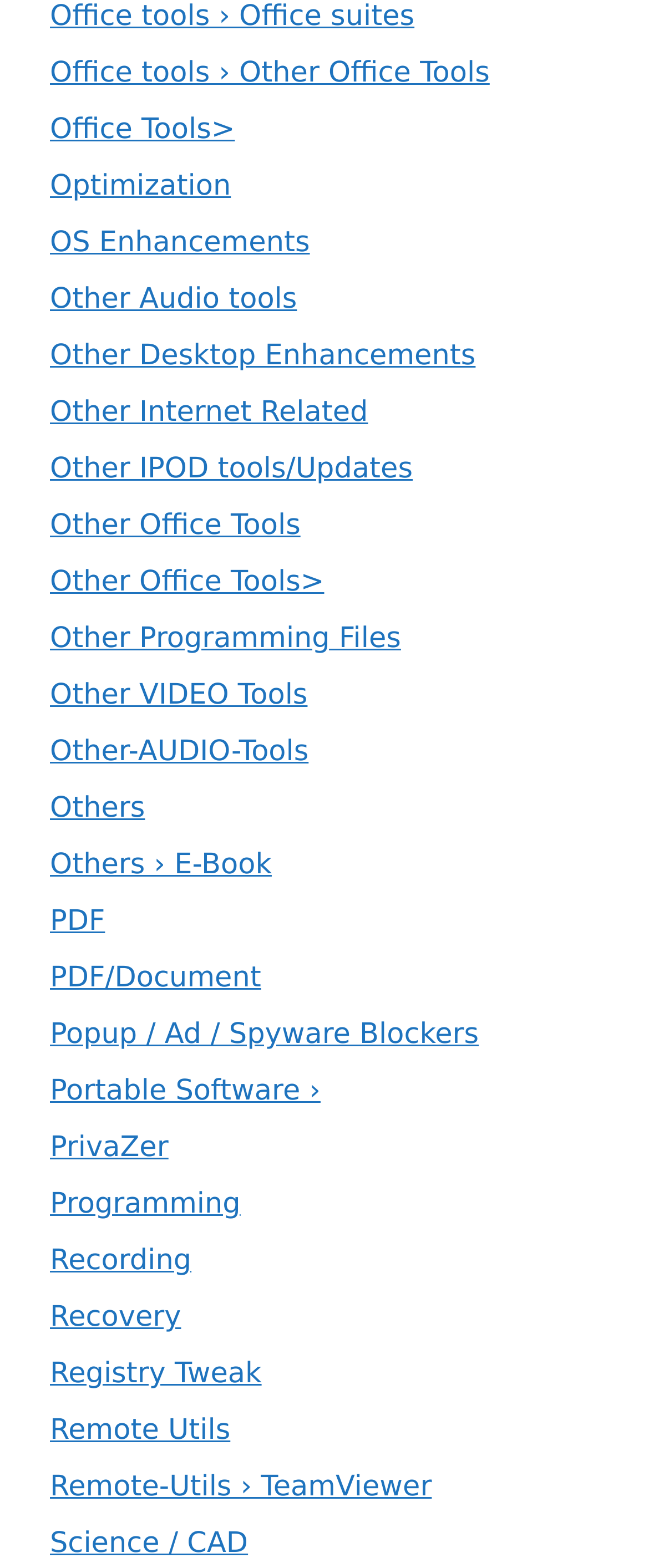Find and specify the bounding box coordinates that correspond to the clickable region for the instruction: "Explore Optimization tools".

[0.077, 0.109, 0.356, 0.13]